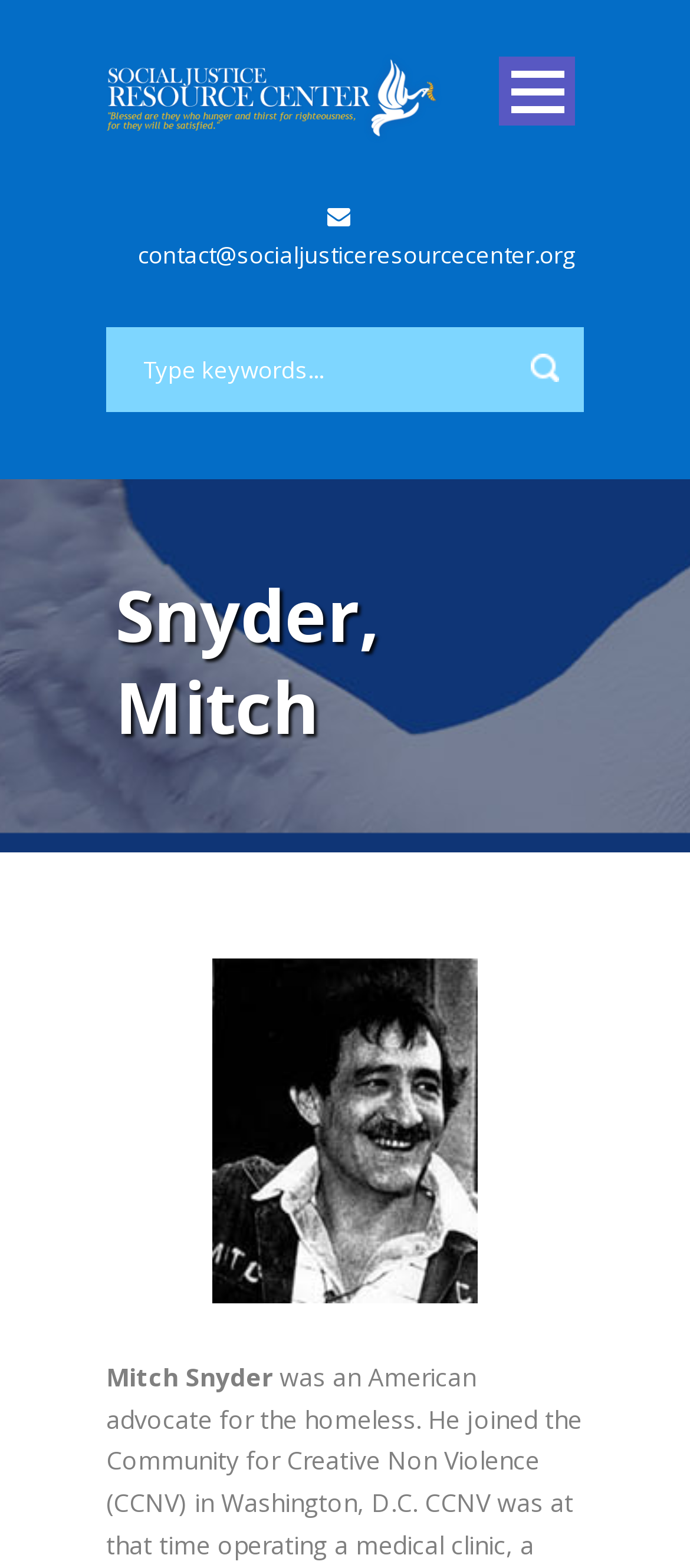Determine the bounding box coordinates of the region to click in order to accomplish the following instruction: "Click on the 'Biographies' link". Provide the coordinates as four float numbers between 0 and 1, specifically [left, top, right, bottom].

[0.154, 0.17, 0.846, 0.226]